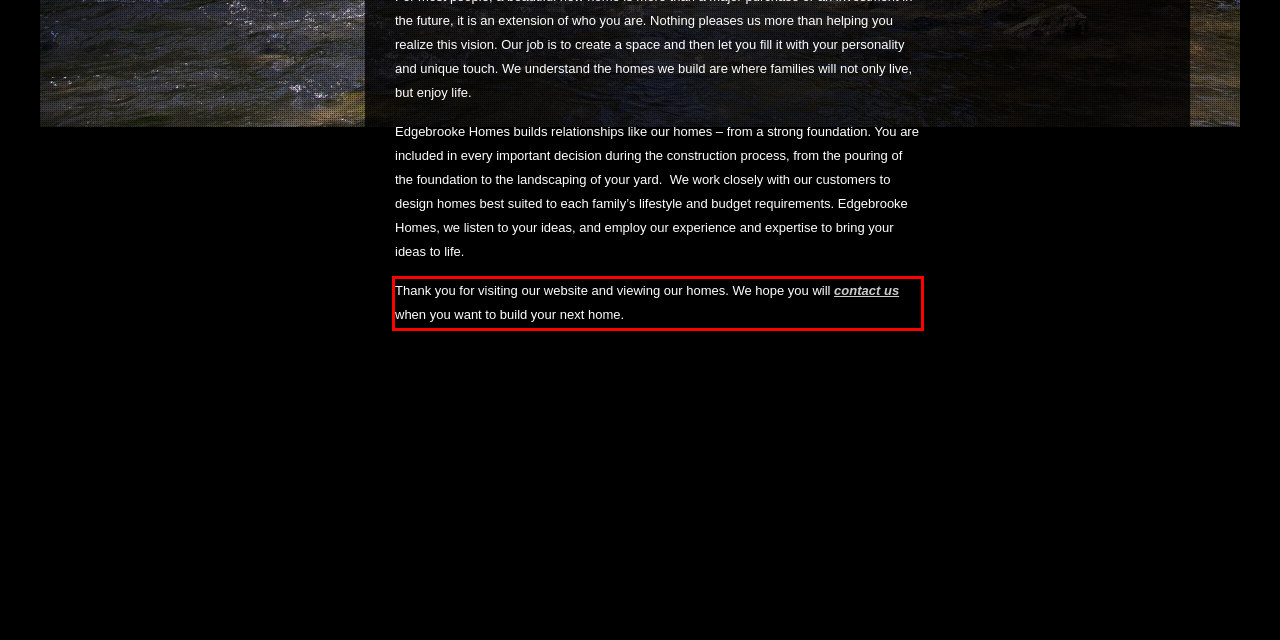You are provided with a screenshot of a webpage containing a red bounding box. Please extract the text enclosed by this red bounding box.

Thank you for visiting our website and viewing our homes. We hope you will contact us when you want to build your next home.